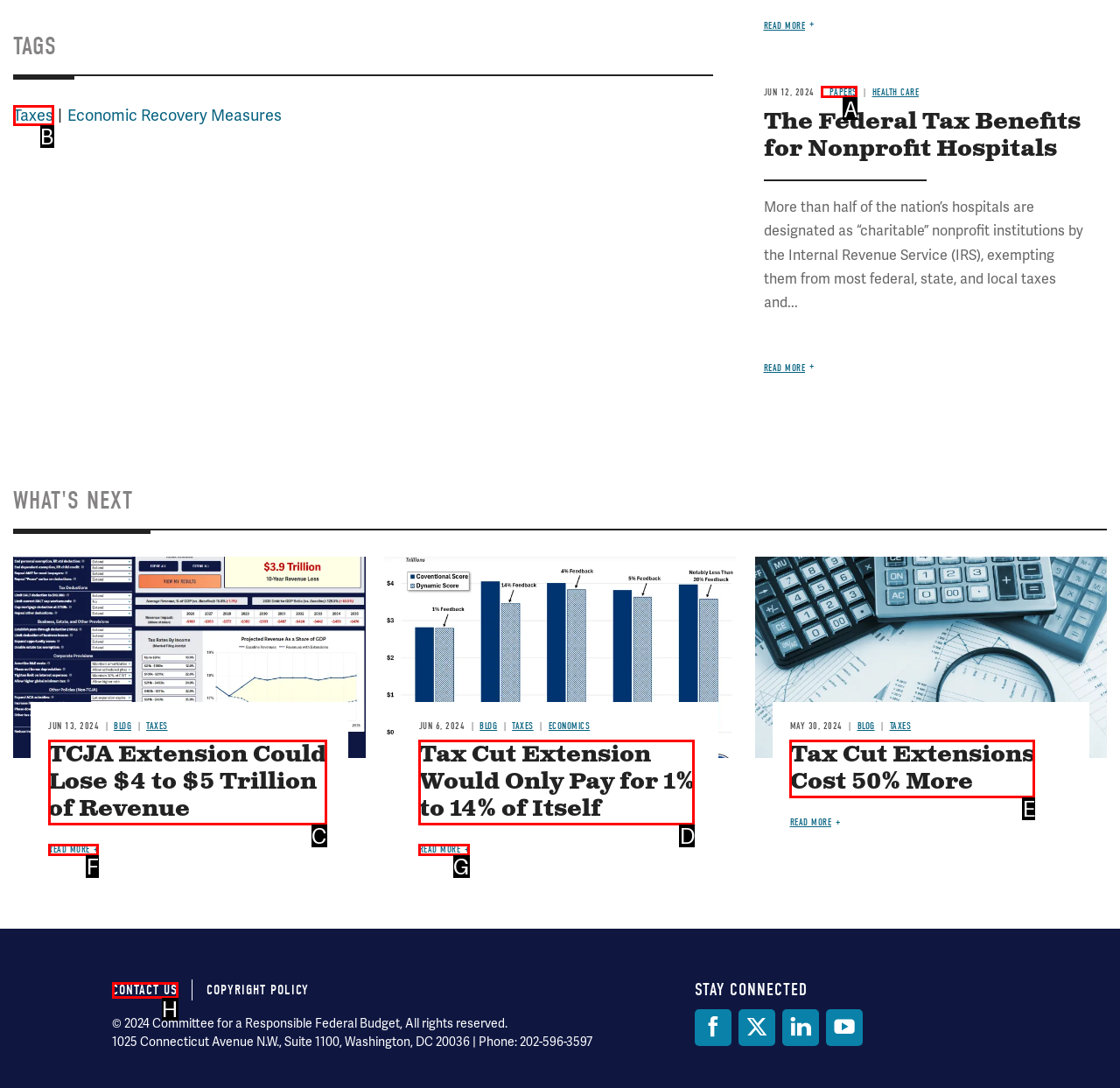Given the description: Read more, identify the matching option. Answer with the corresponding letter.

G